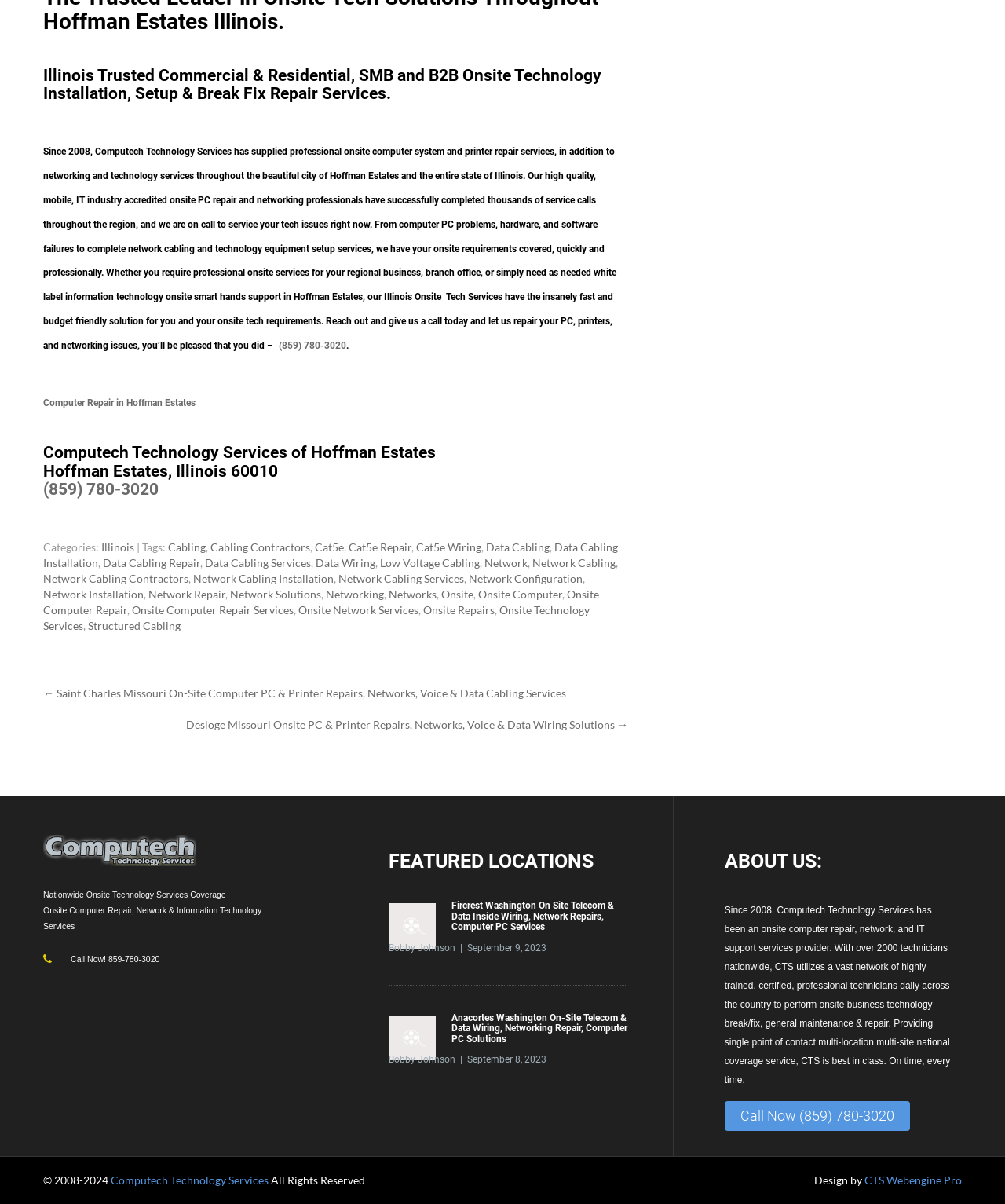Provide the bounding box coordinates for the UI element that is described by this text: "Computer Repair in Hoffman Estates". The coordinates should be in the form of four float numbers between 0 and 1: [left, top, right, bottom].

[0.043, 0.33, 0.195, 0.339]